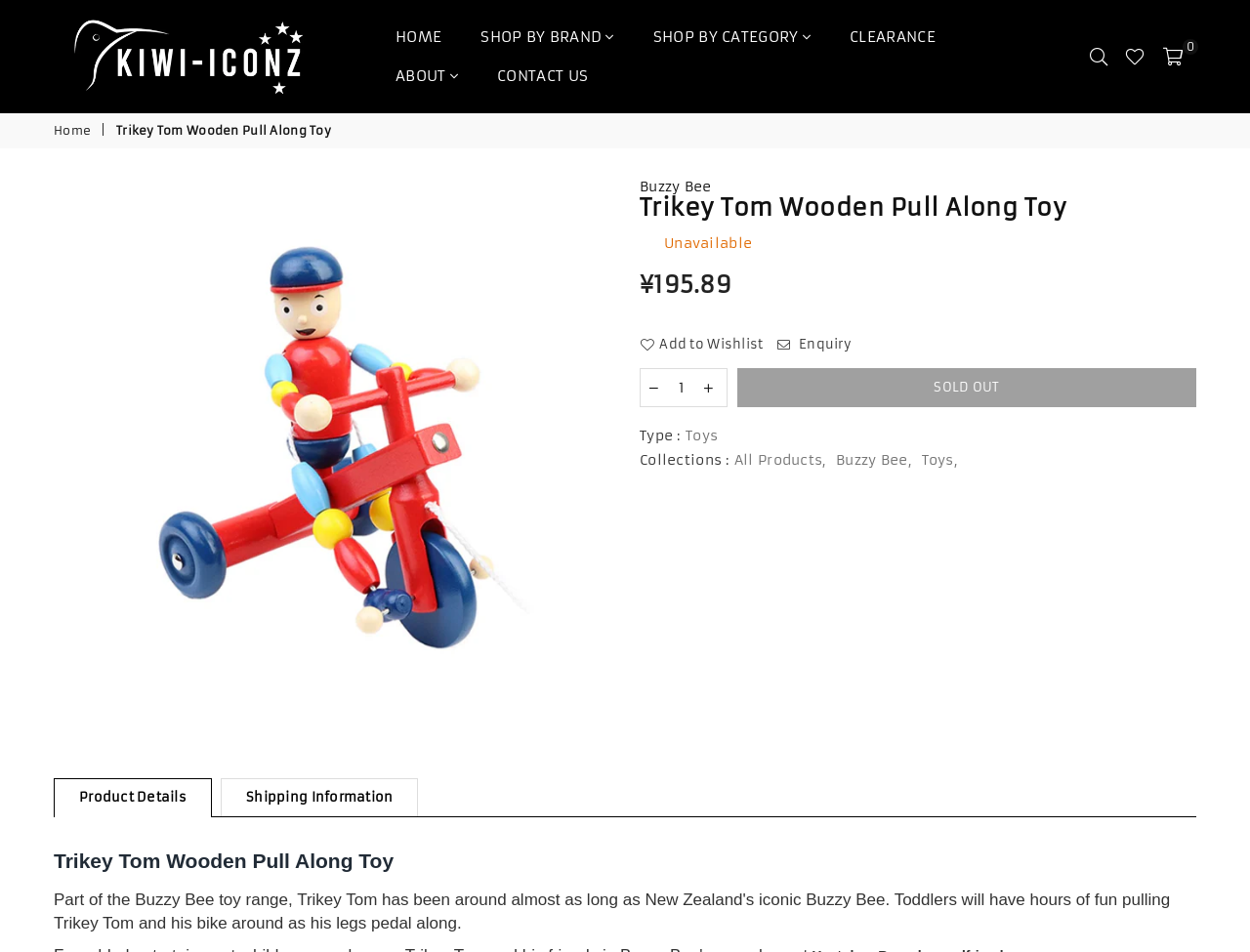What is the name of the toy range?
Could you answer the question in a detailed manner, providing as much information as possible?

I found the name of the toy range by looking at the middle section of the webpage, where it says 'Part of the Buzzy Bee toy range...'. This suggests that the name of the toy range is Buzzy Bee.